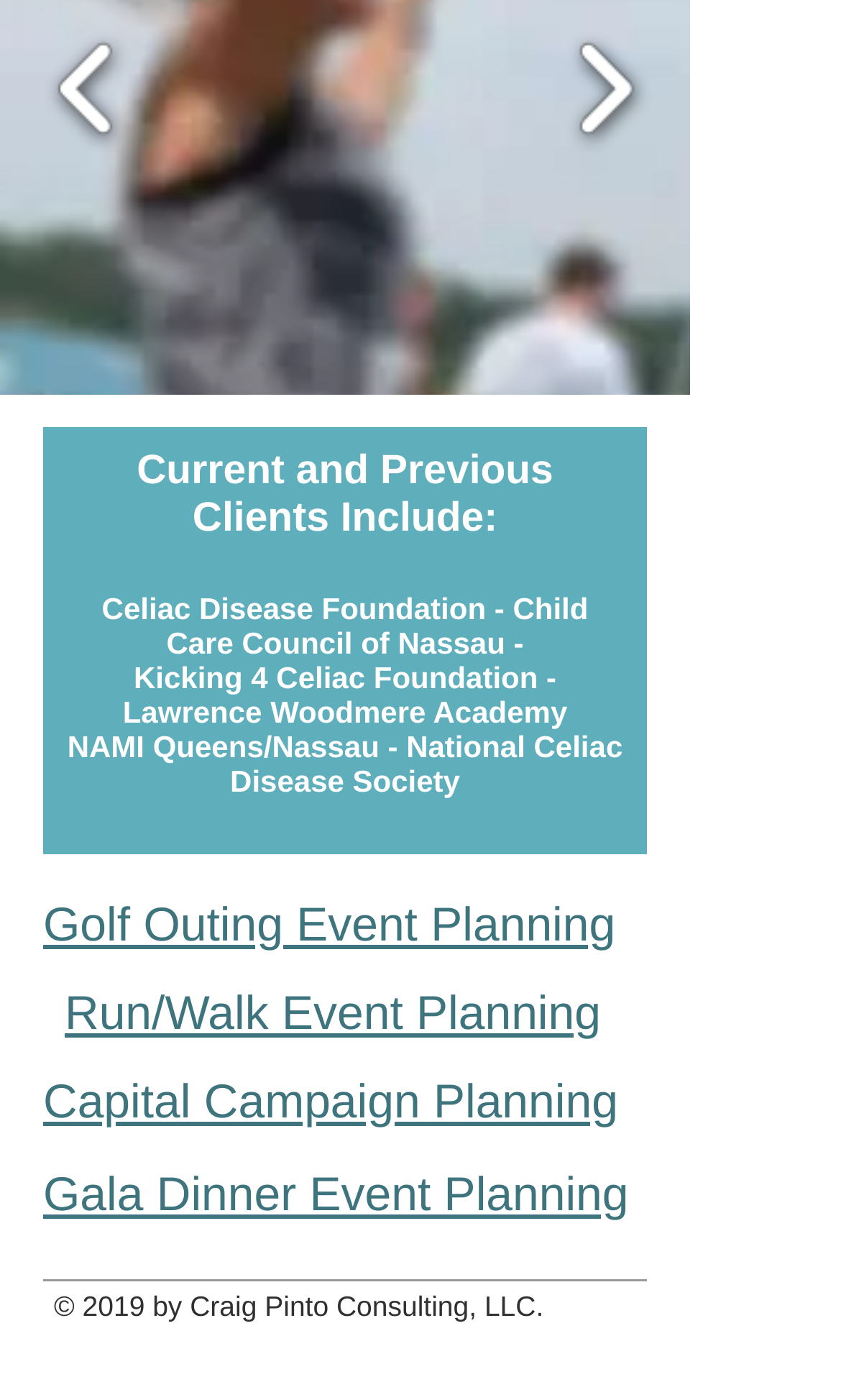How many buttons are at the top of the page?
Provide a fully detailed and comprehensive answer to the question.

I looked at the top of the page and found three buttons with bounding box coordinates that indicate they are at the top. These buttons have no text, but they are likely navigation buttons.